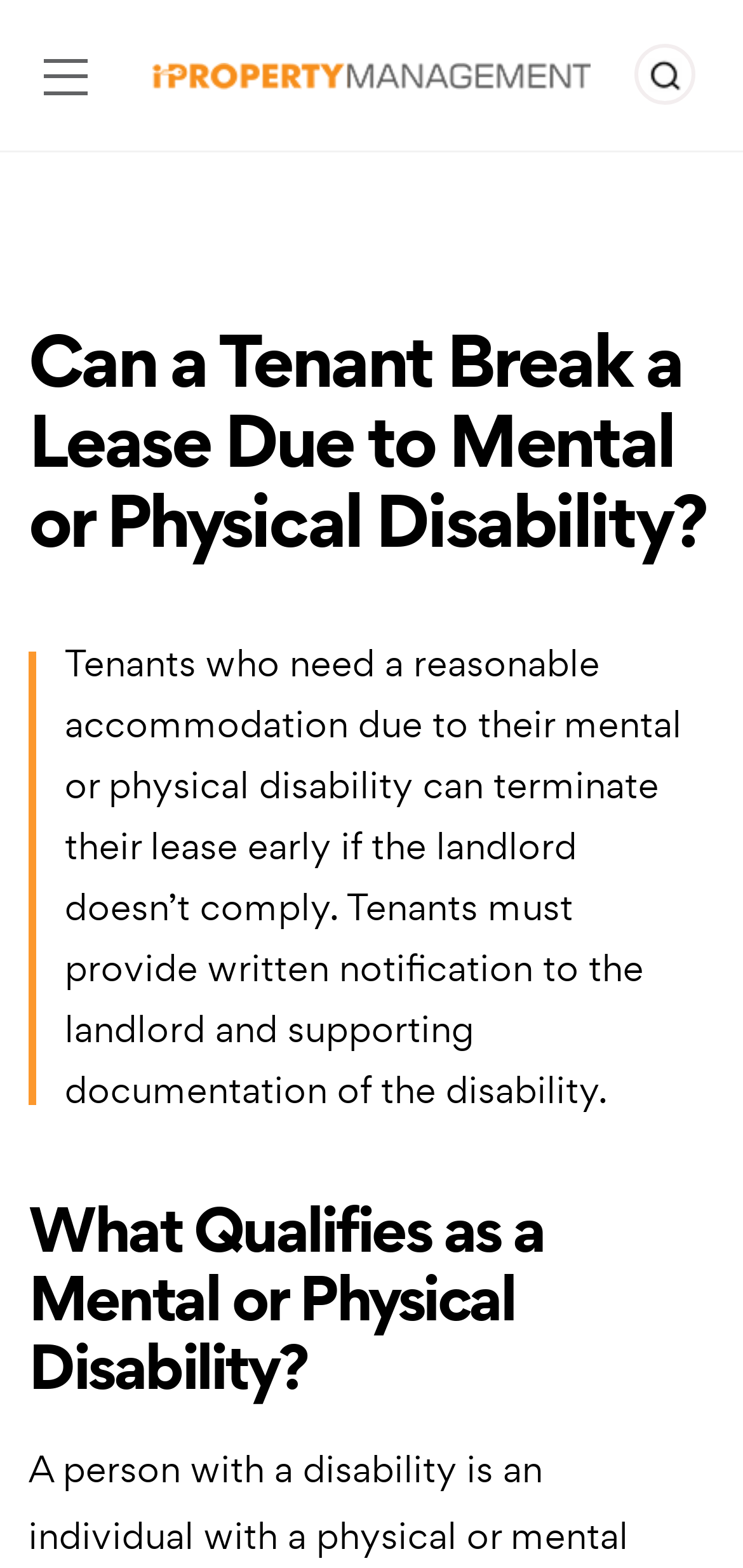By analyzing the image, answer the following question with a detailed response: What type of accommodation can tenants request?

According to the blockquote text, tenants who need a reasonable accommodation due to their mental or physical disability can terminate their lease early if the landlord doesn’t comply. This implies that tenants can request a reasonable accommodation to support their disability.